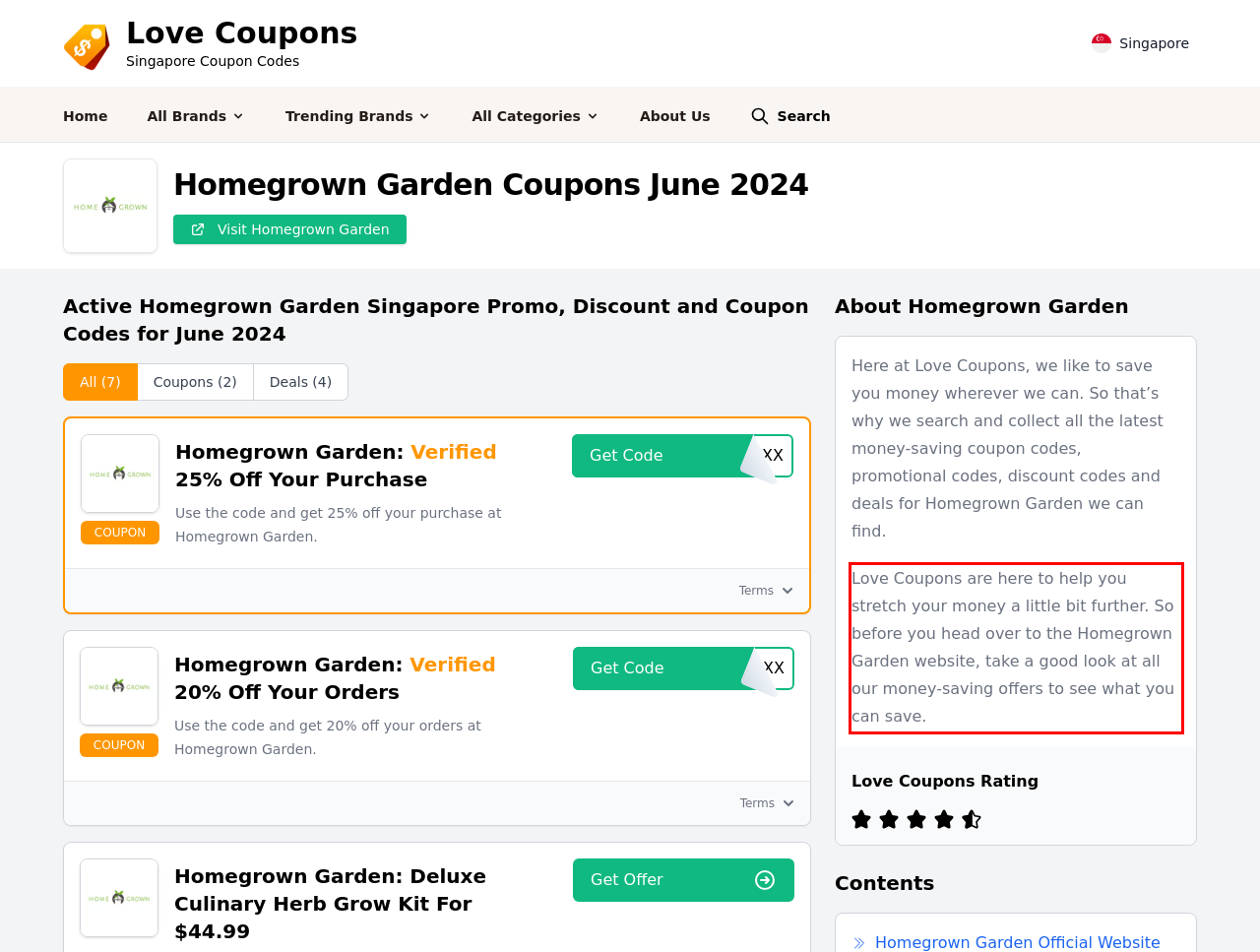In the given screenshot, locate the red bounding box and extract the text content from within it.

Love Coupons are here to help you stretch your money a little bit further. So before you head over to the Homegrown Garden website, take a good look at all our money-saving offers to see what you can save.